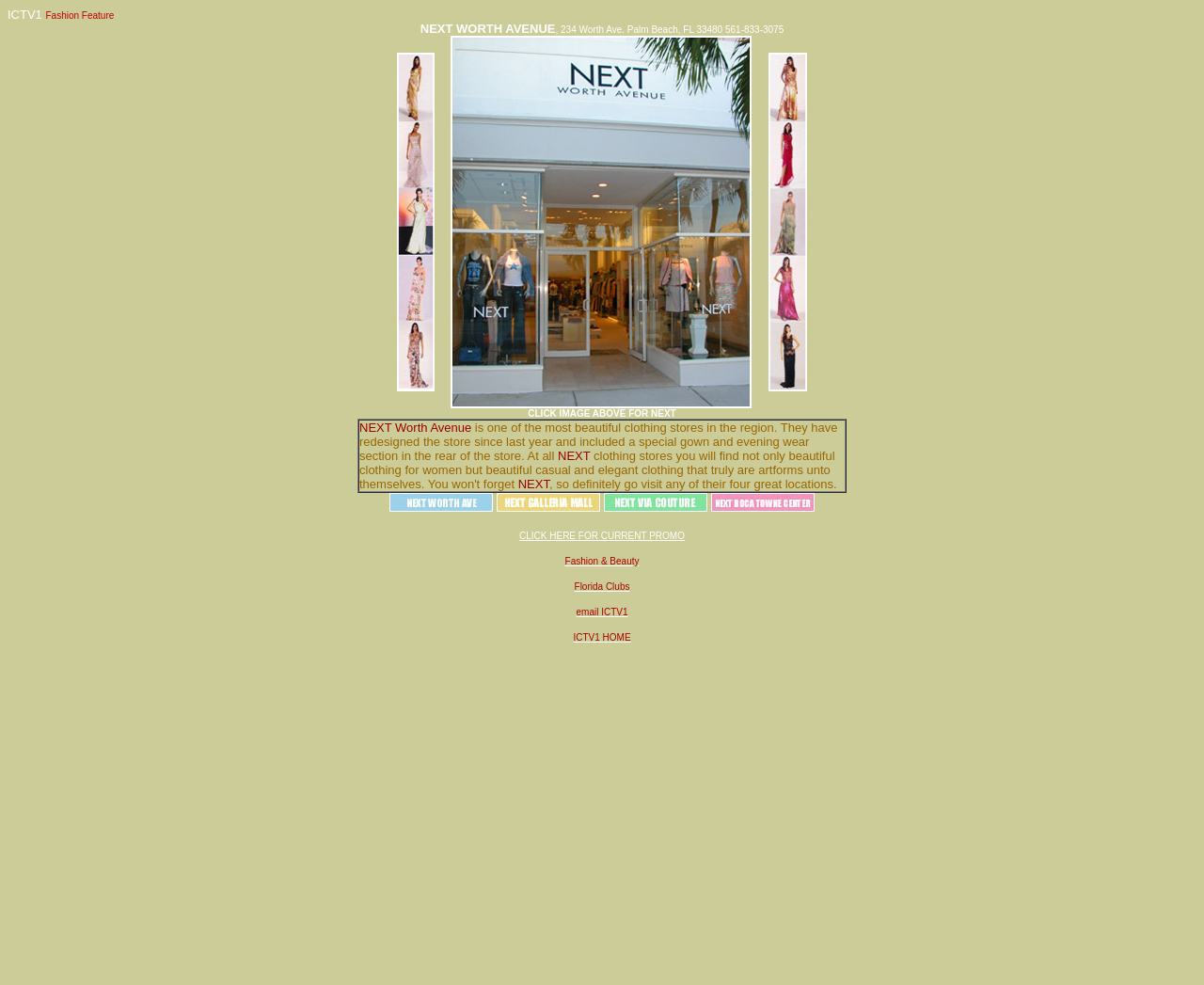How many images are there in the webpage?
Observe the image and answer the question with a one-word or short phrase response.

6